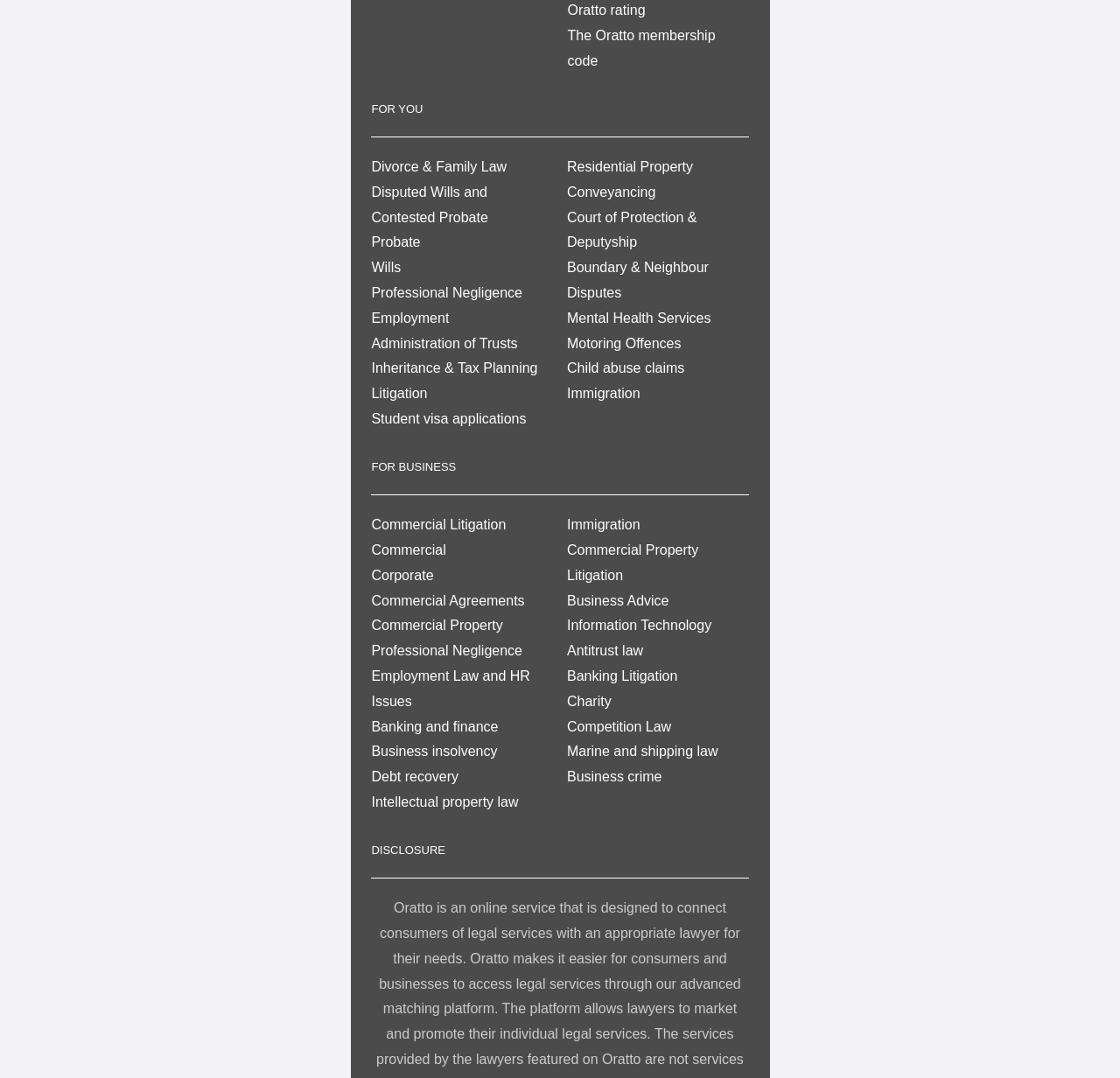Determine the bounding box coordinates for the HTML element mentioned in the following description: "Home". The coordinates should be a list of four floats ranging from 0 to 1, represented as [left, top, right, bottom].

None